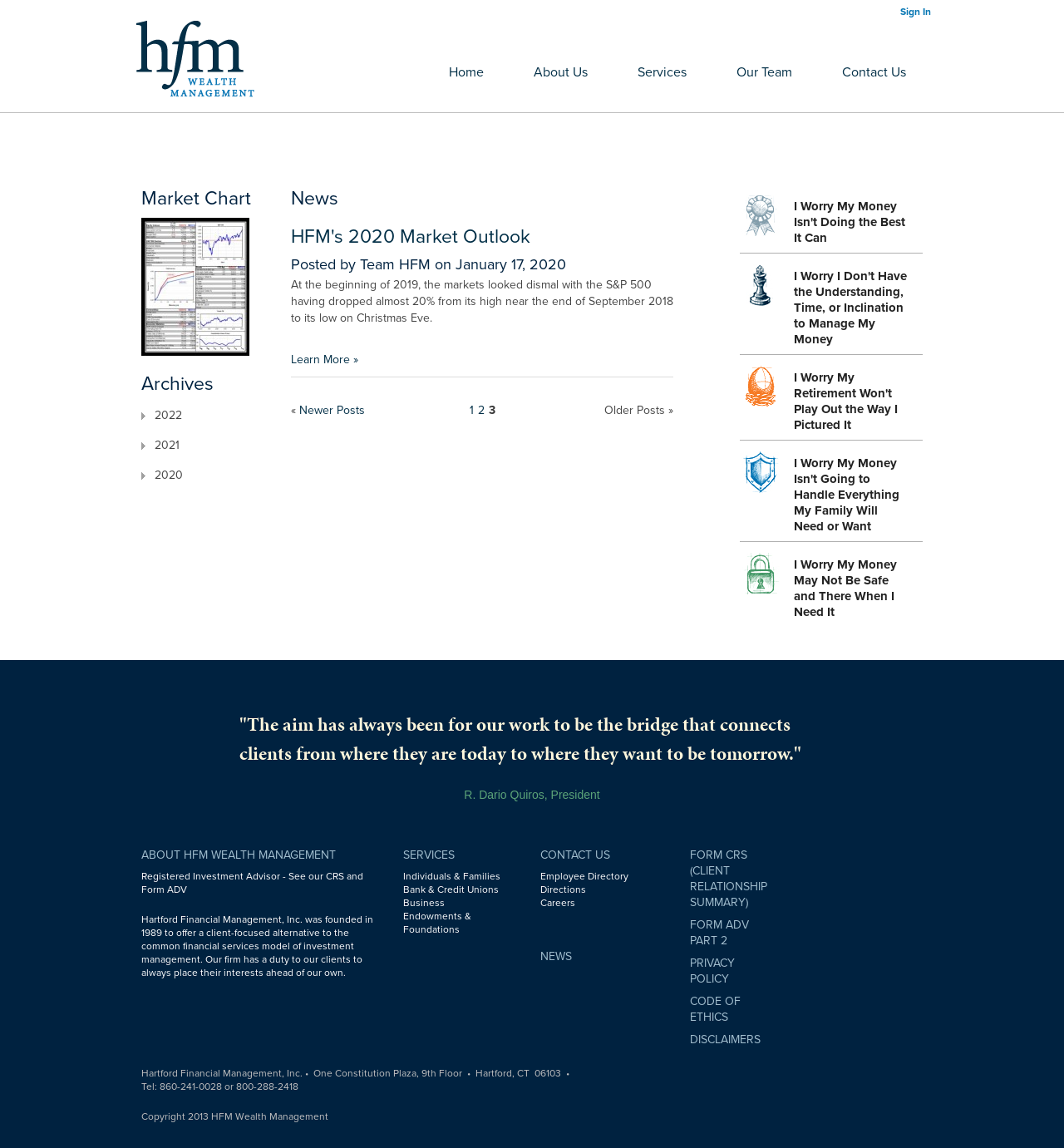Please answer the following query using a single word or phrase: 
What is the name of the company?

Hartford Financial Management